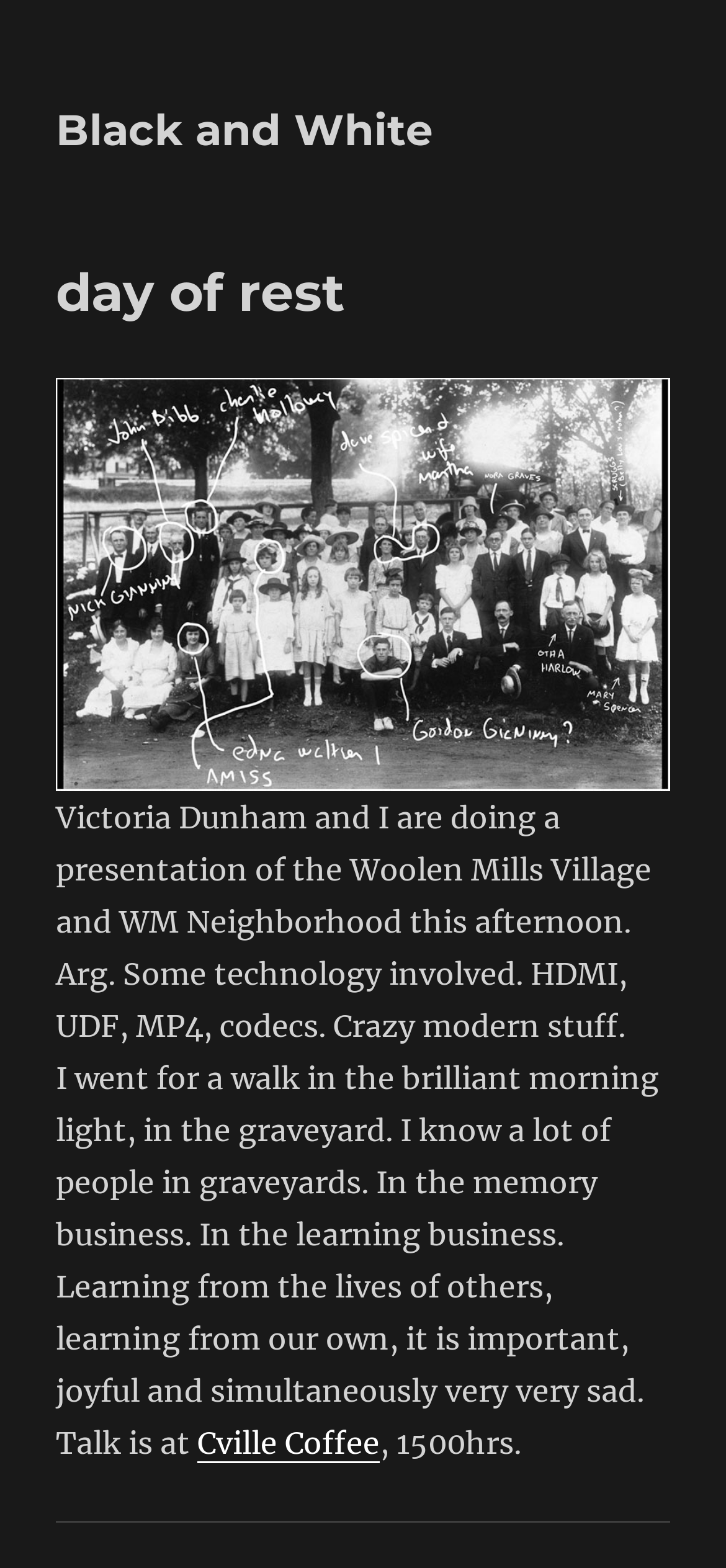Using the given description, provide the bounding box coordinates formatted as (top-left x, top-left y, bottom-right x, bottom-right y), with all values being floating point numbers between 0 and 1. Description: Cville Coffee

[0.272, 0.908, 0.523, 0.931]